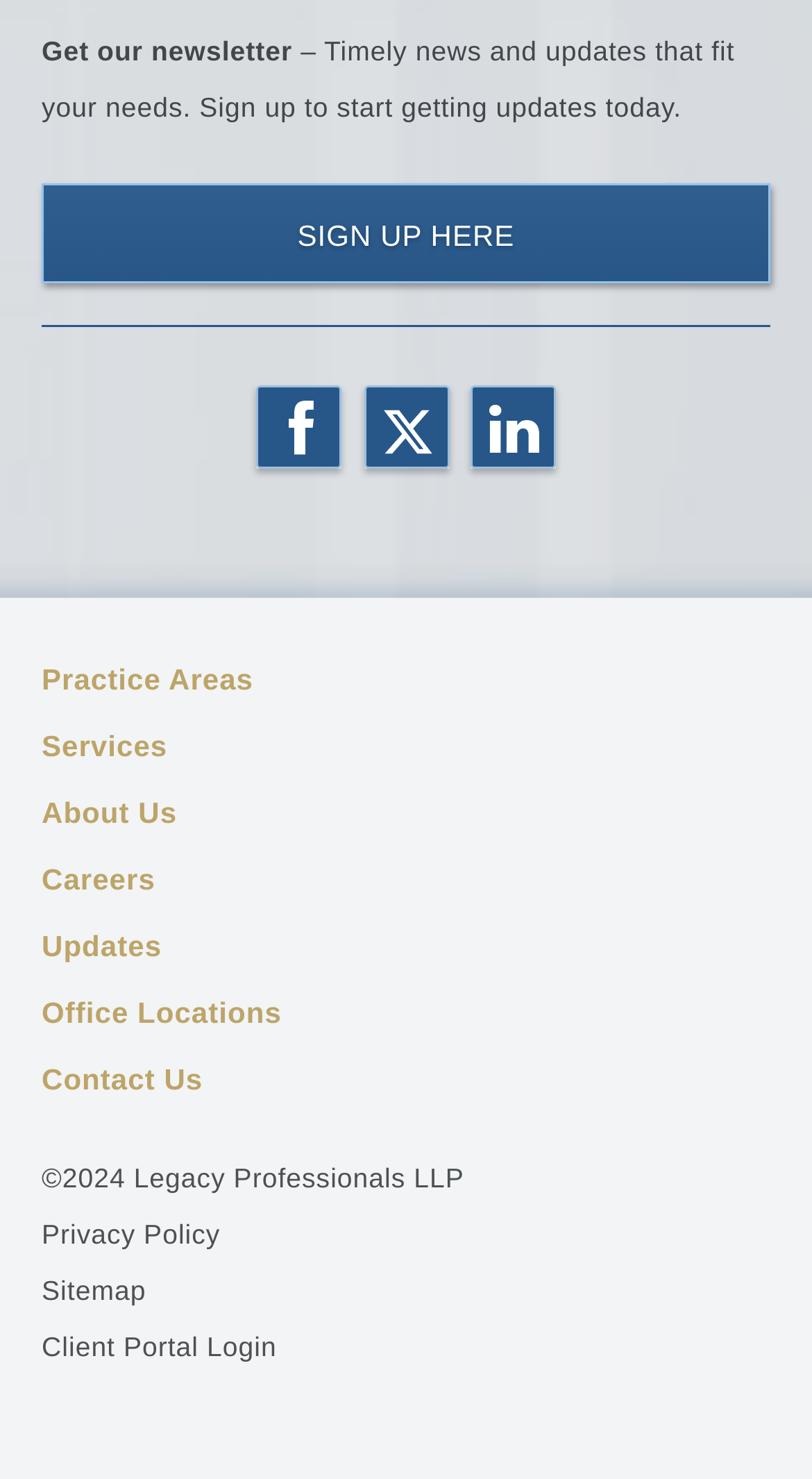Please specify the bounding box coordinates of the clickable region necessary for completing the following instruction: "Sign up for the newsletter". The coordinates must consist of four float numbers between 0 and 1, i.e., [left, top, right, bottom].

[0.051, 0.124, 0.949, 0.192]